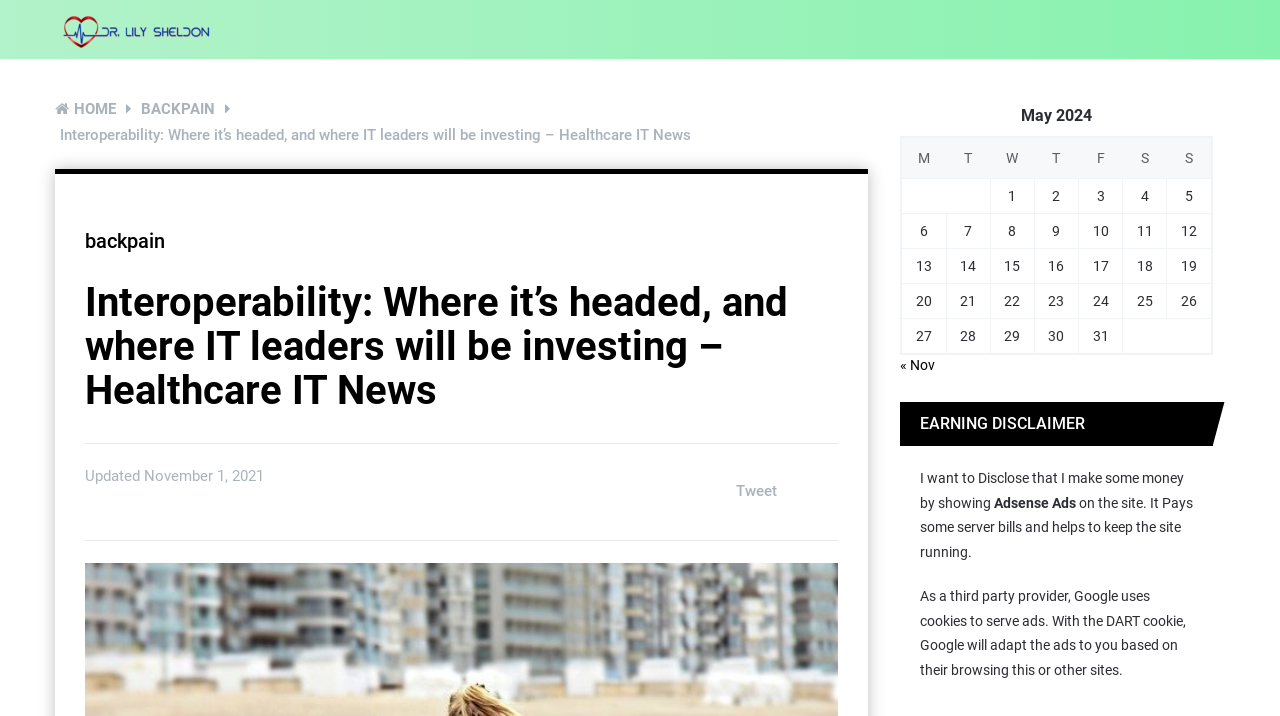Based on the element description: "« Nov", identify the UI element and provide its bounding box coordinates. Use four float numbers between 0 and 1, [left, top, right, bottom].

[0.703, 0.499, 0.73, 0.521]